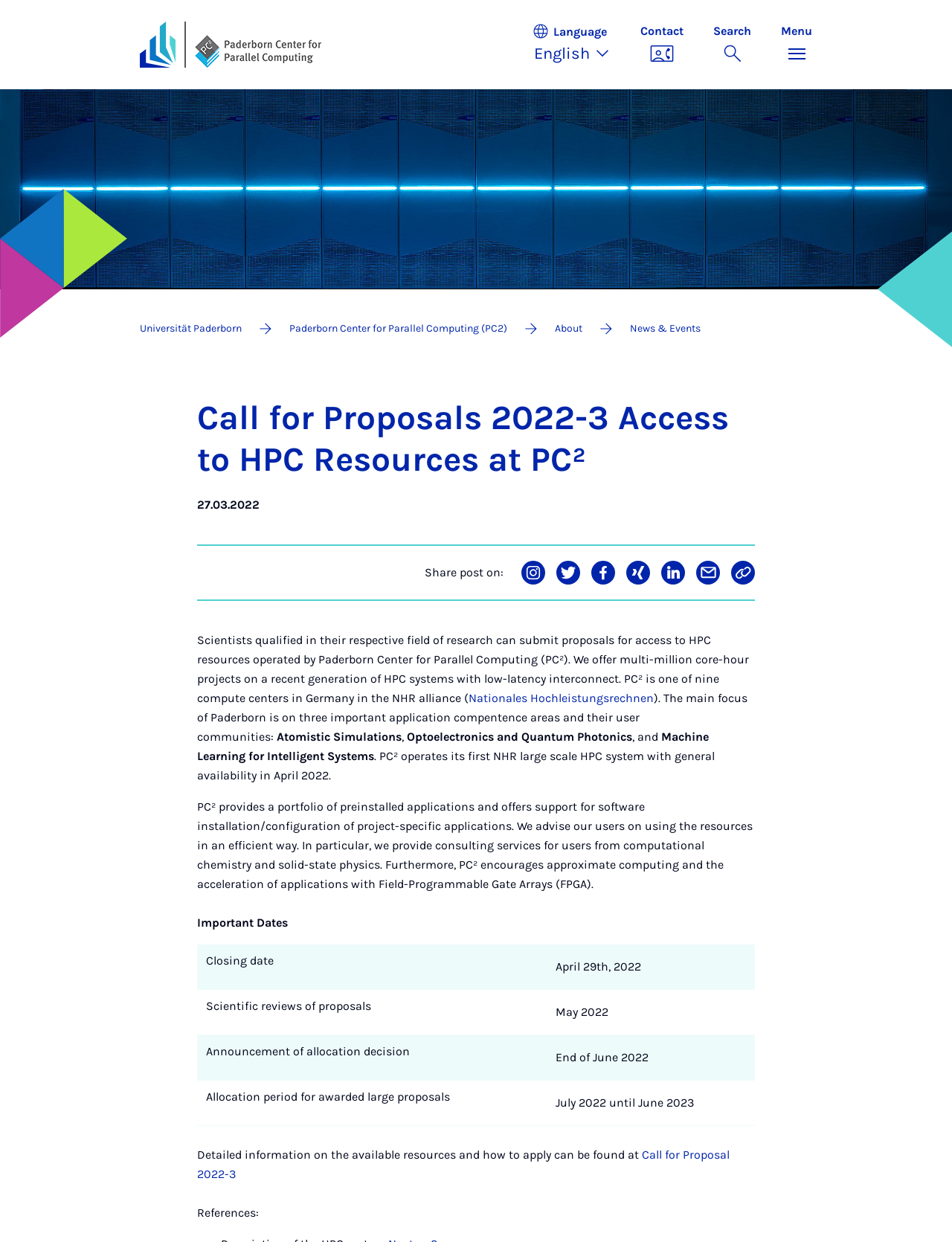Identify the bounding box coordinates of the section to be clicked to complete the task described by the following instruction: "Toggle the menu". The coordinates should be four float numbers between 0 and 1, formatted as [left, top, right, bottom].

[0.805, 0.019, 0.869, 0.053]